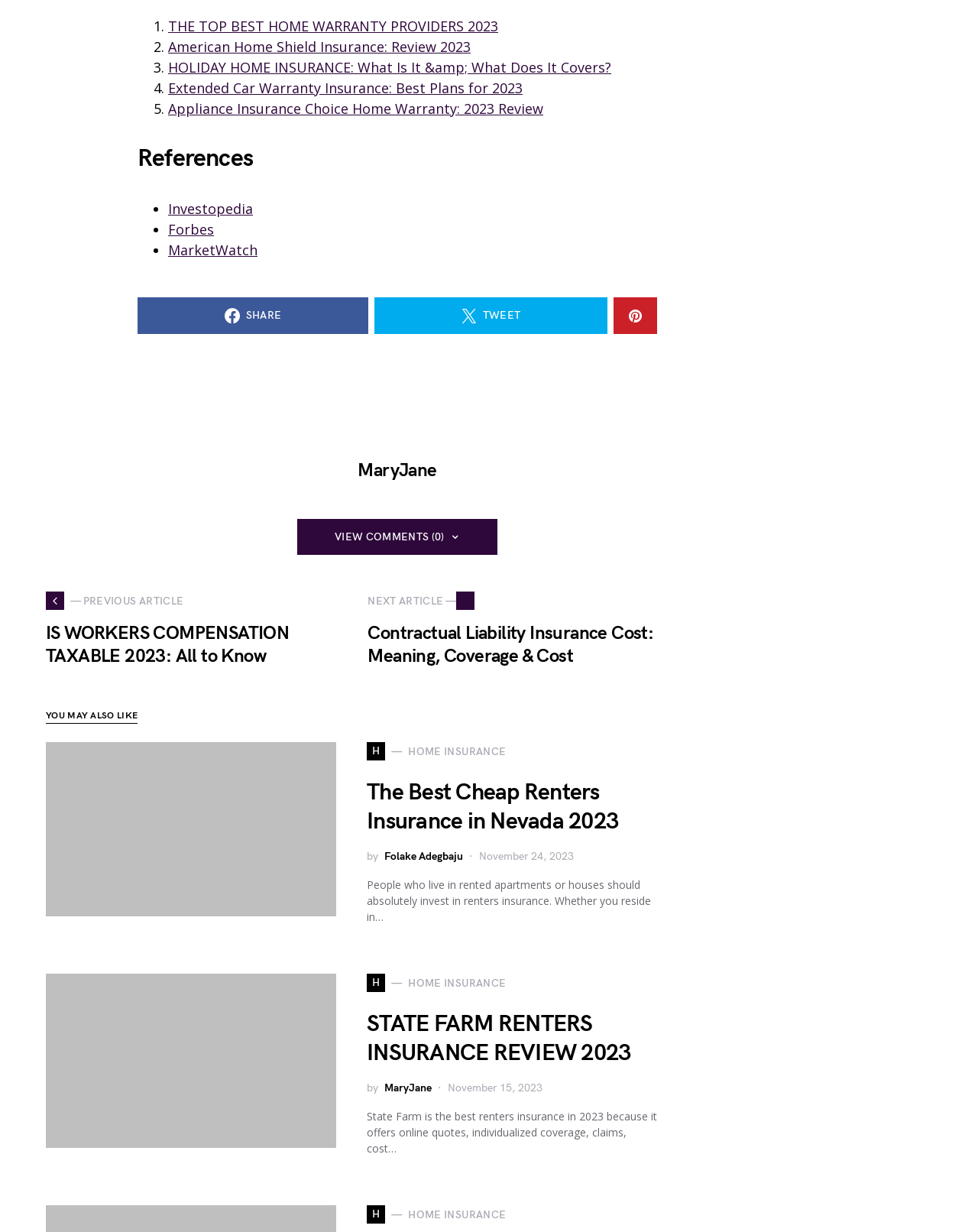Based on the image, please elaborate on the answer to the following question:
How many list markers are there in the webpage?

I counted the list markers in the webpage and found that there are 5 list markers, each corresponding to a link with a number from 1 to 5.